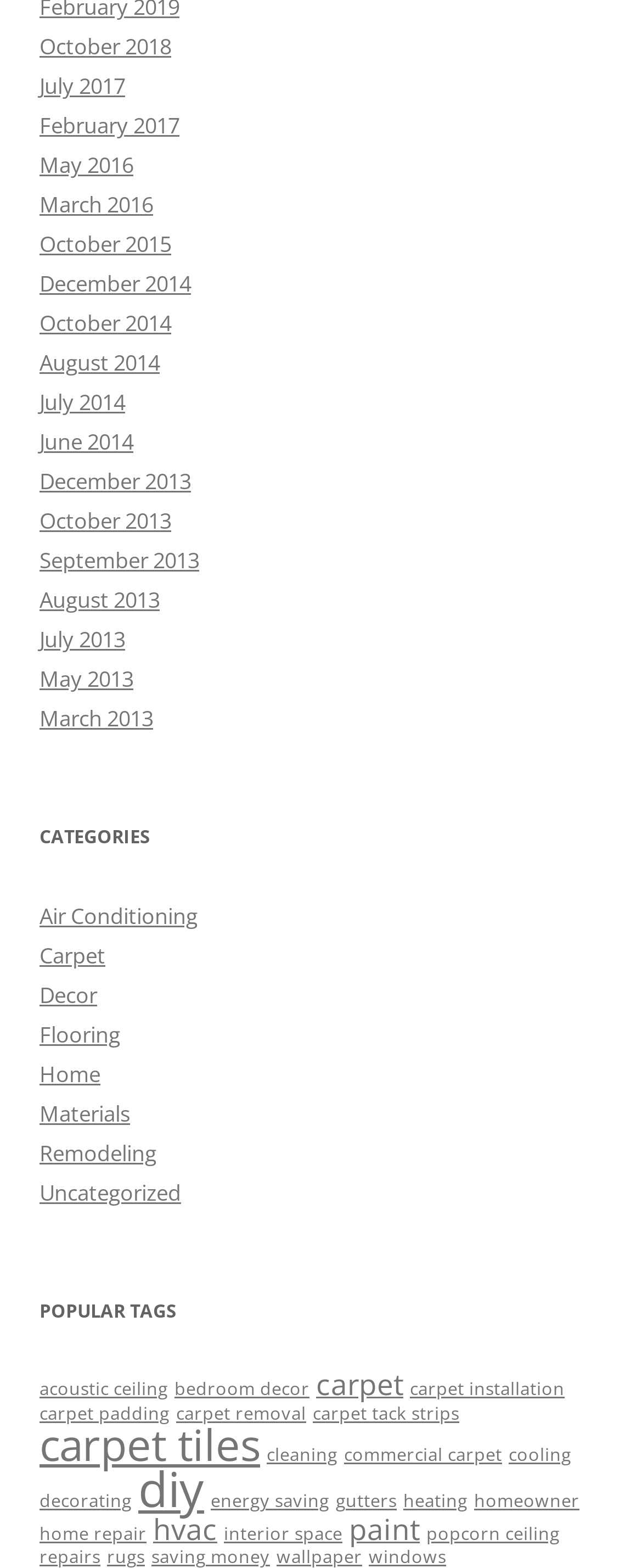Pinpoint the bounding box coordinates of the clickable area needed to execute the instruction: "Read about carpet tiles". The coordinates should be specified as four float numbers between 0 and 1, i.e., [left, top, right, bottom].

[0.062, 0.902, 0.405, 0.94]